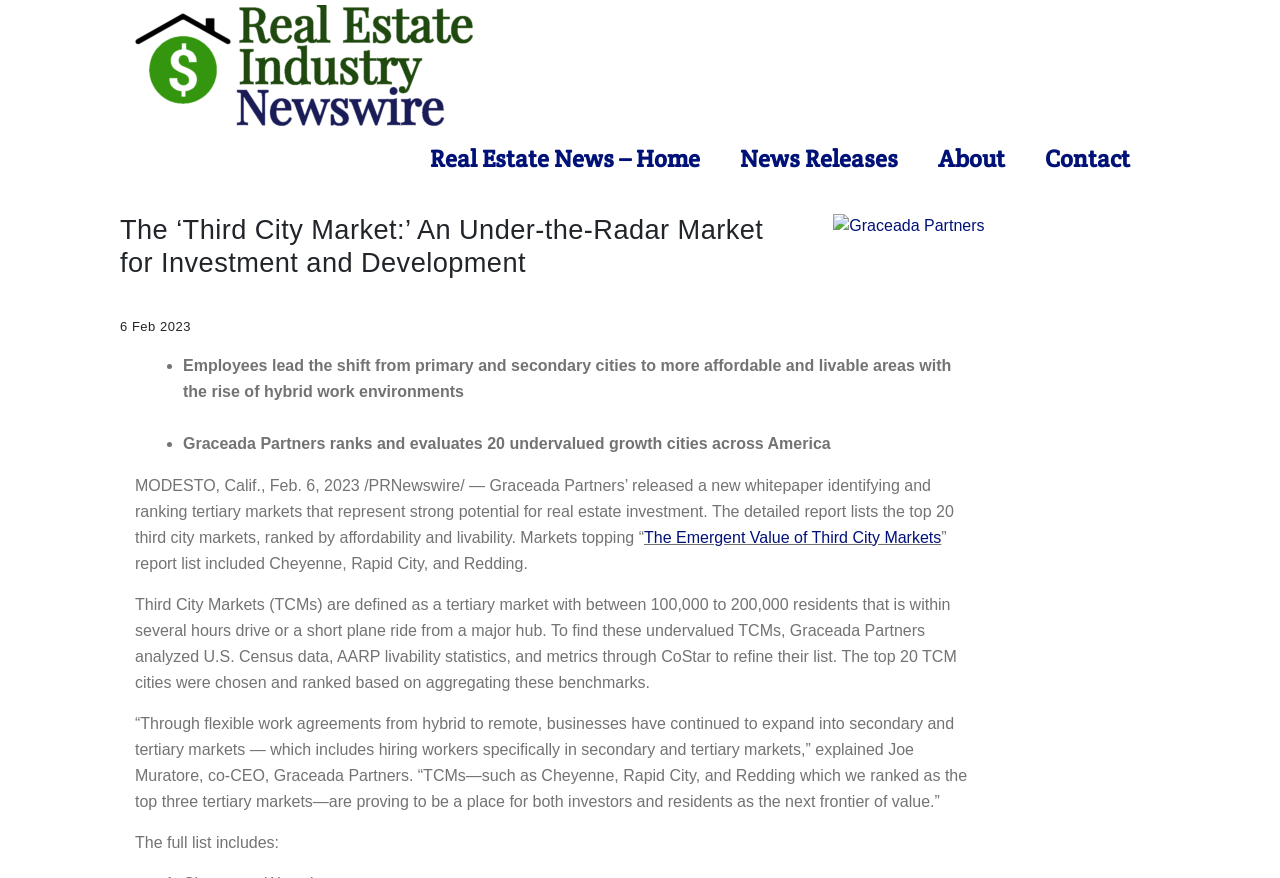Describe in detail what you see on the webpage.

The webpage appears to be an article or news release from the Real Estate Industry Newswire. At the top, there is a banner with the site's name and a navigation menu with links to the home page, news releases, about, and contact pages. Below the banner, there is a heading that reads "The 'Third City Market:' An Under-the-Radar Market for Investment and Development".

To the right of the heading, there is a button with the logo of Graceada Partners, a company that seems to be the focus of the article. Below the heading, there is a date "6 Feb 2023" and a brief summary of the article in two bullet points. The summary mentions that employees are shifting to more affordable and livable areas due to the rise of hybrid work environments and that Graceada Partners has ranked and evaluated 20 undervalued growth cities across America.

The main content of the article starts below the summary, with a location "MODESTO, Calif." and a date "Feb. 6, 2023". The article discusses a new whitepaper released by Graceada Partners that identifies and ranks tertiary markets with strong potential for real estate investment. The report lists the top 20 third city markets, ranked by affordability and livability.

The article quotes Joe Muratore, co-CEO of Graceada Partners, who explains that businesses are expanding into secondary and tertiary markets, including hiring workers specifically in these areas. The article also lists some of the top-ranked tertiary markets, including Cheyenne, Rapid City, and Redding.

At the bottom of the page, there is a link to the full report, "The Emergent Value of Third City Markets", and a list of the top 20 tertiary markets. Overall, the webpage appears to be a news article or press release discussing a report on real estate investment opportunities in tertiary markets.